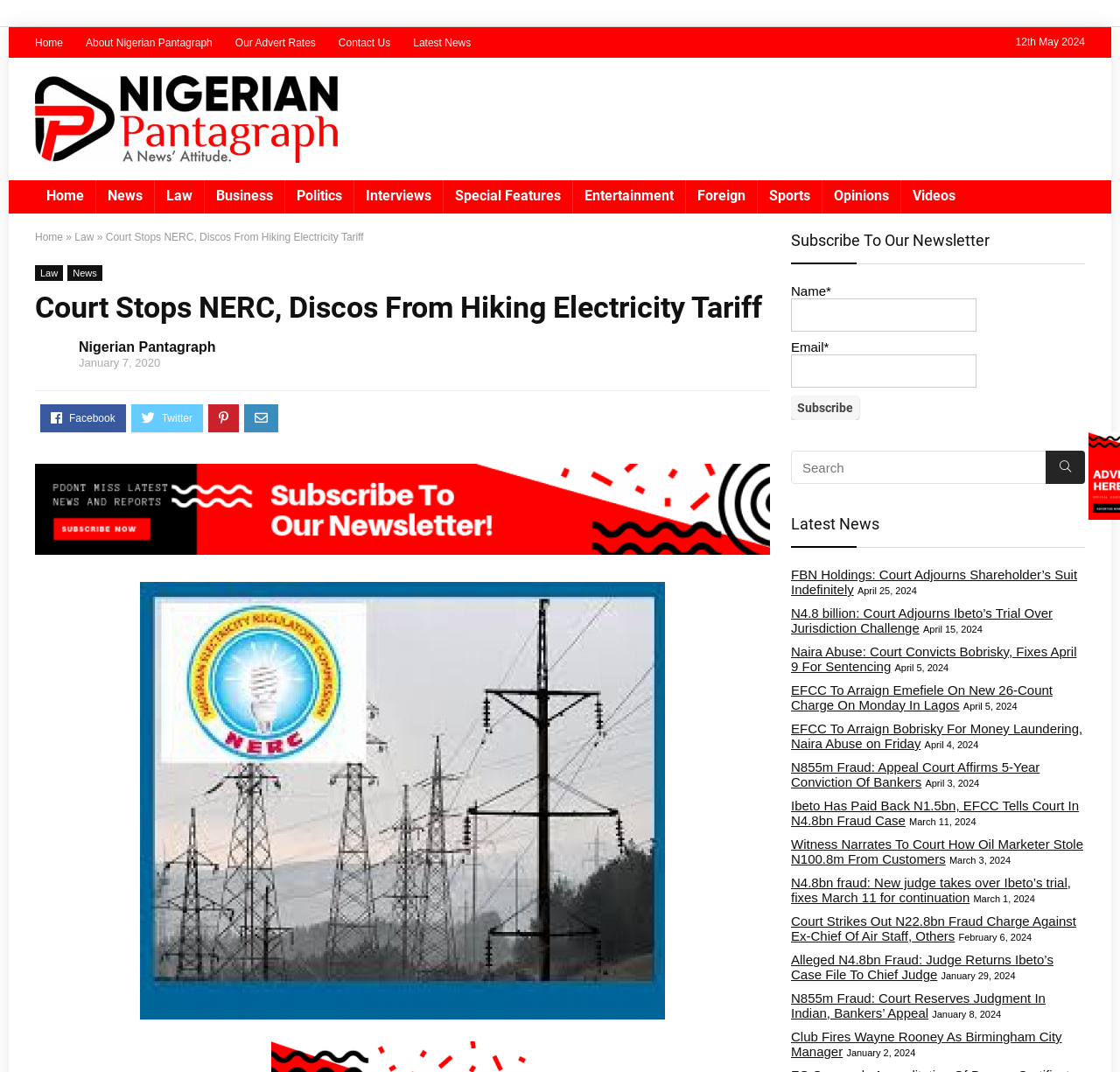Find the primary header on the webpage and provide its text.

Court Stops NERC, Discos From Hiking Electricity Tariff 